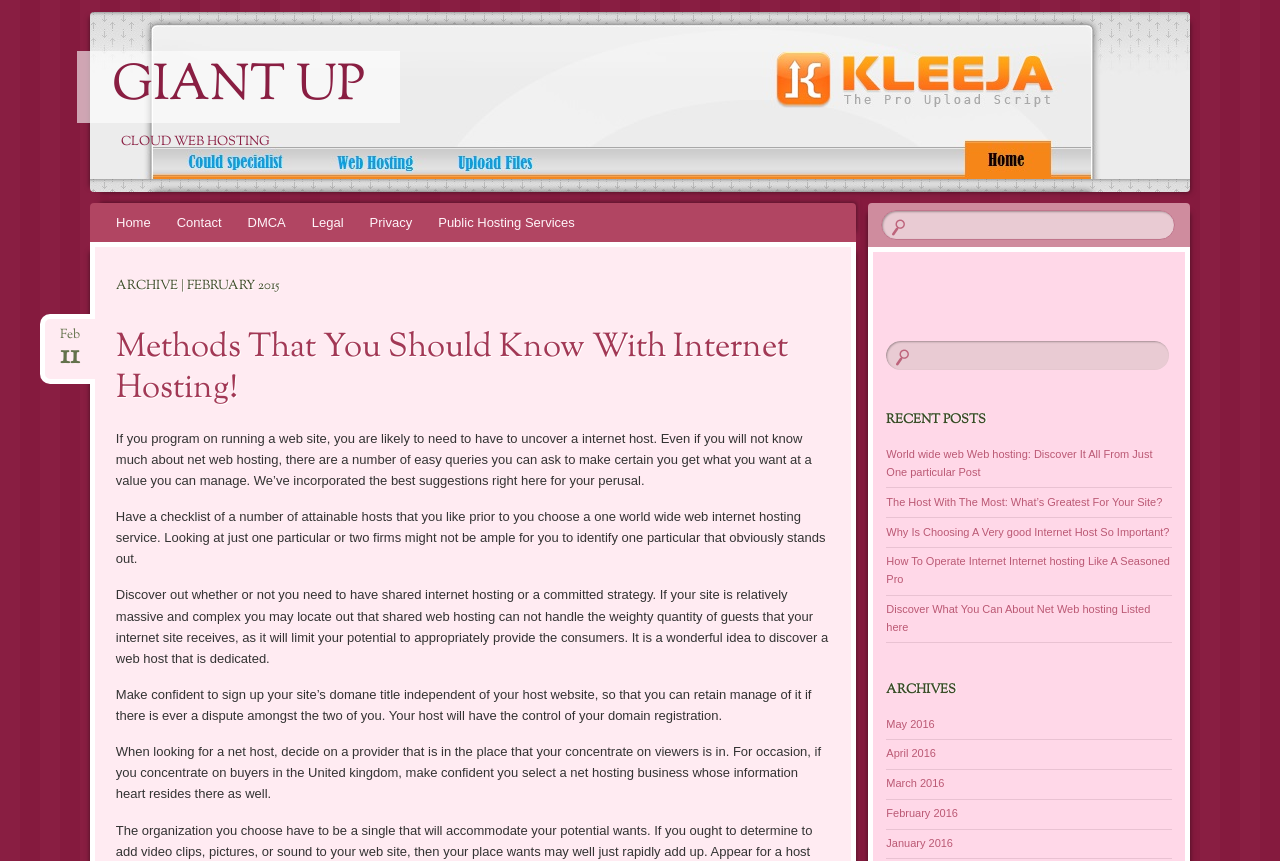What is the category of the post 'World wide web Web hosting: Discover It All From Just One particular Post'? Observe the screenshot and provide a one-word or short phrase answer.

Recent posts